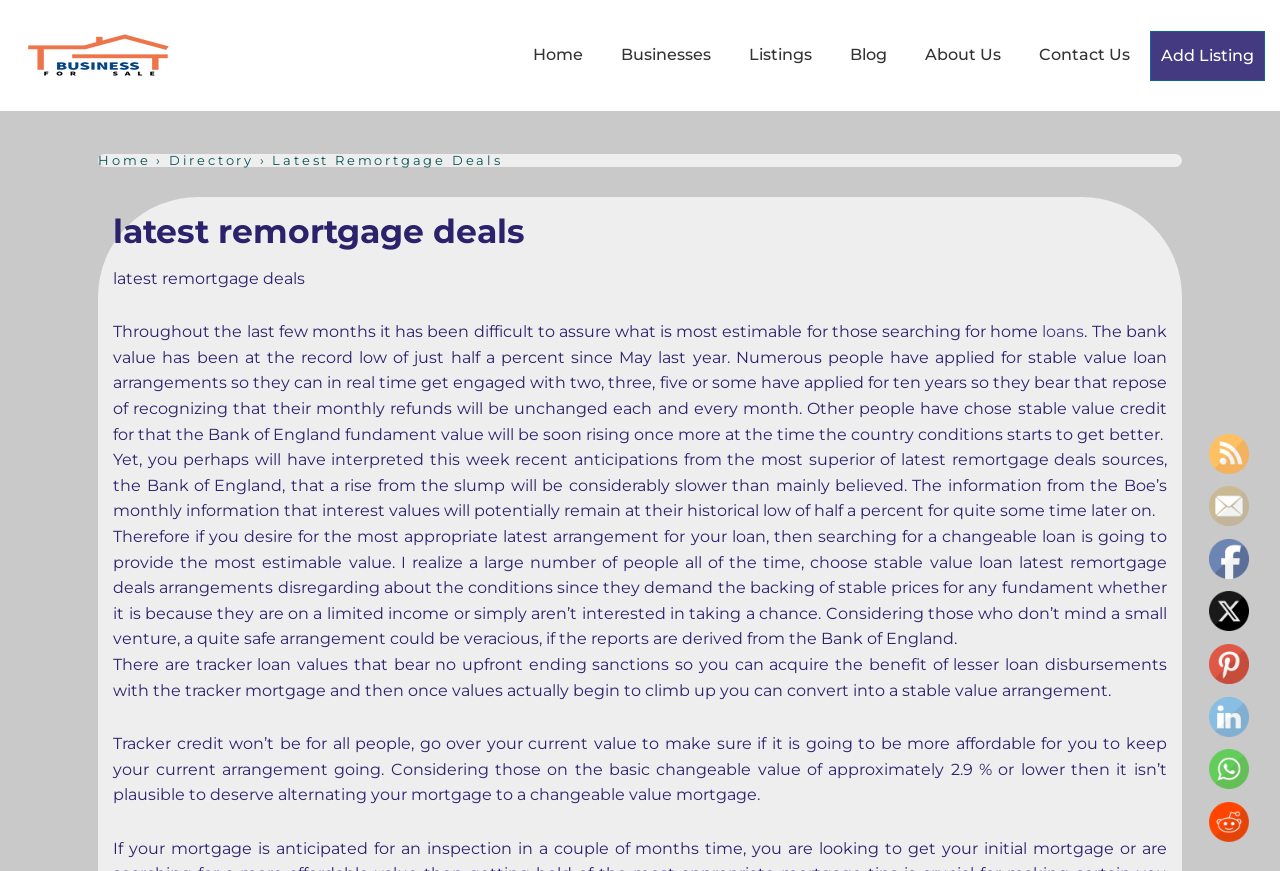Identify and provide the text content of the webpage's primary headline.

latest remortgage deals